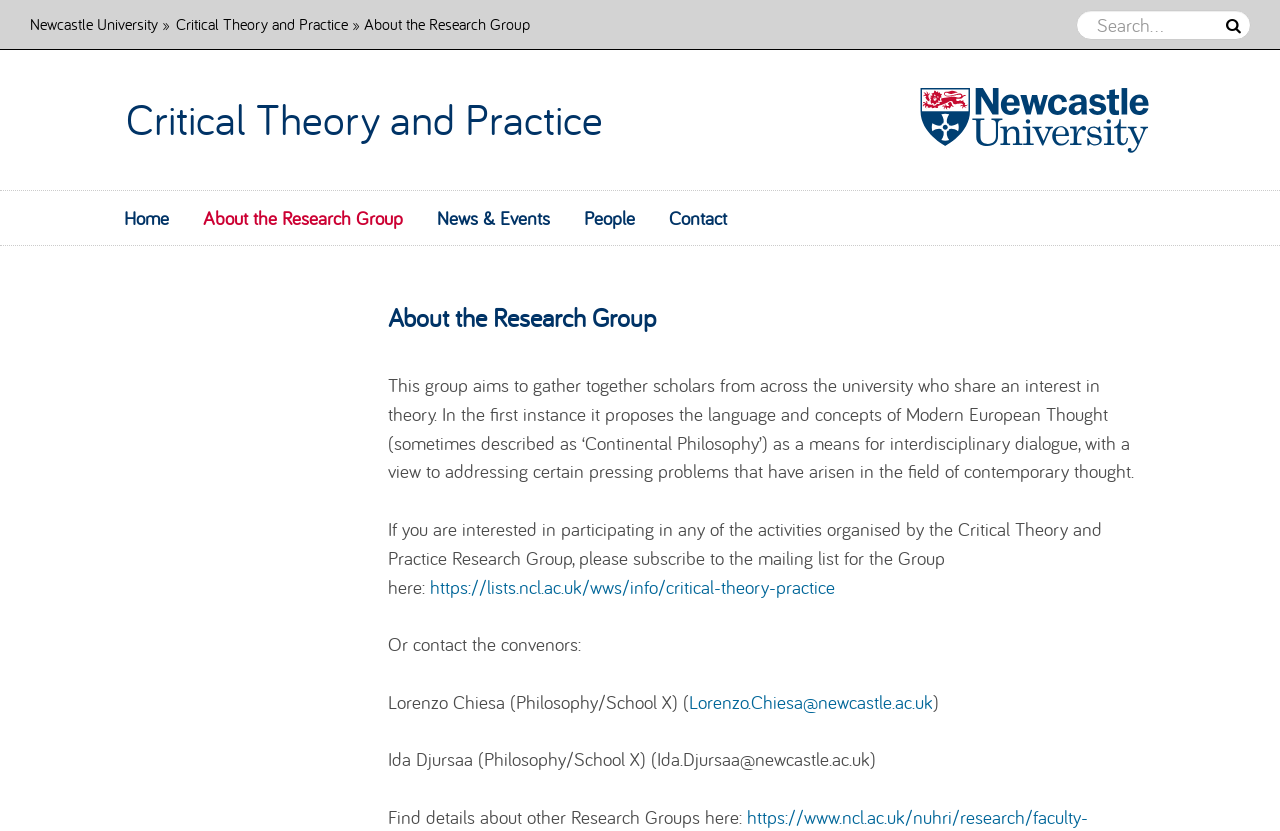Pinpoint the bounding box coordinates of the clickable element needed to complete the instruction: "Search for something". The coordinates should be provided as four float numbers between 0 and 1: [left, top, right, bottom].

[0.841, 0.012, 0.978, 0.048]